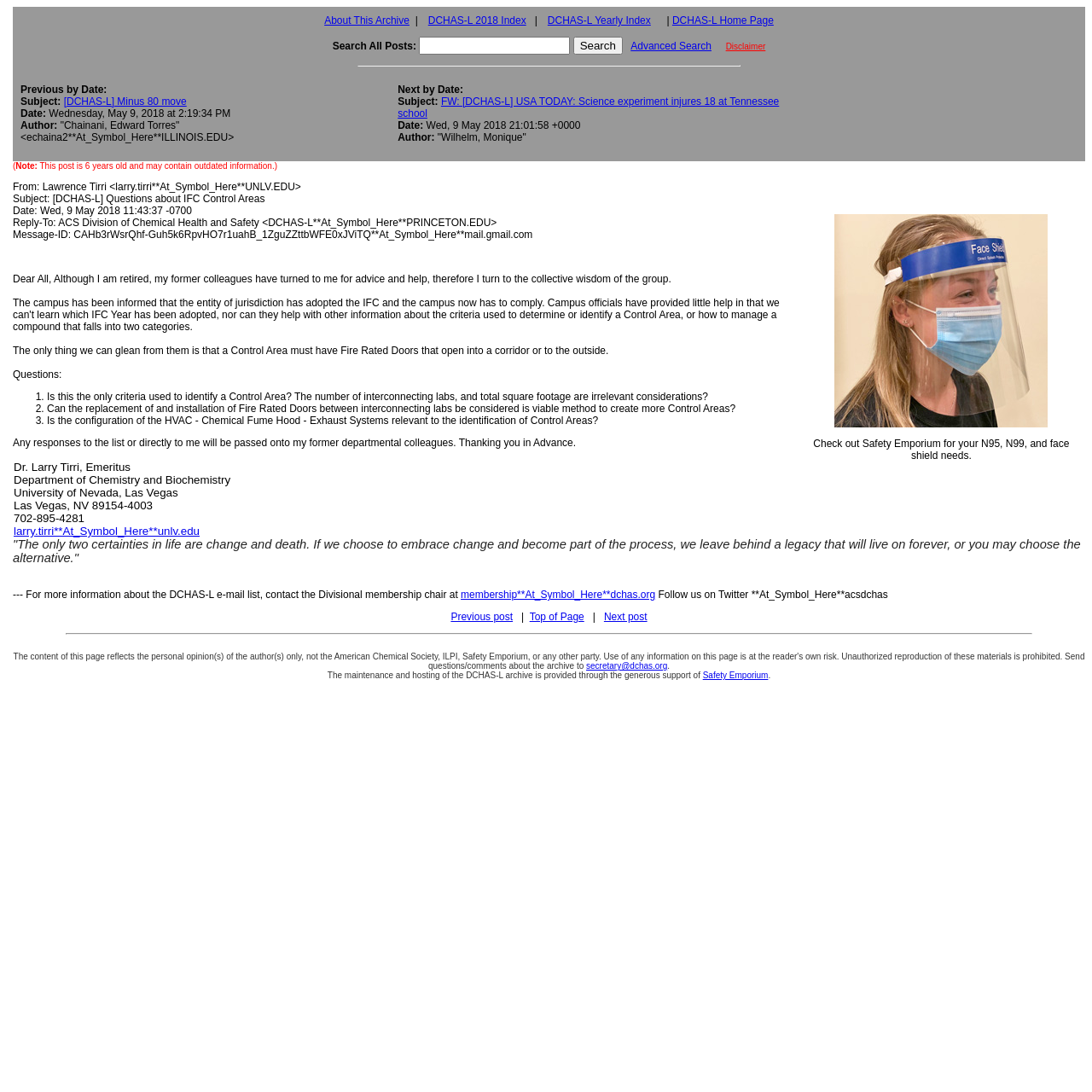Offer a comprehensive description of the webpage’s content and structure.

This webpage is an archived posting from the American Chemical Society Division of Chemical Health & Safety. At the top, there is a navigation bar with four links: "About This Archive", "DCHAS-L 2018 Index", "DCHAS-L Yearly Index", and "DCHAS-L Home Page". Below the navigation bar, there is a search bar with a text box and a "Search" button, accompanied by links to "Advanced Search" and "Disclaimer".

On the left side of the page, there is an image of a person wearing a disposable face shield and surgical style mask. Next to the image, there is a text advertisement for Safety Emporium, promoting their N95, N99, and face shield products.

The main content of the page is a discussion thread from the DCHAS-L email list. The thread starts with a message from Lawrence Tirri, who is seeking advice on IFC Control Areas. The message includes a series of questions, each marked with a numbered list marker. The questions relate to the criteria for identifying Control Areas, the relevance of interconnecting labs and total square footage, and the configuration of HVAC and chemical fume hood exhaust systems.

Below the message, there are links to "Previous by Date" and "Next by Date" posts, as well as a "Top of Page" link. At the bottom of the page, there are links to "Previous post", "Top of Page", and "Next post", separated by horizontal lines. There is also a note stating that the post is 6 years old and may contain outdated information.

The page also includes contact information for Dr. Larry Tirri, Emeritus, and a quote about embracing change and leaving a legacy. Finally, there are links to follow the Division of Chemical Health & Safety on Twitter and to contact the Divisional membership chair.